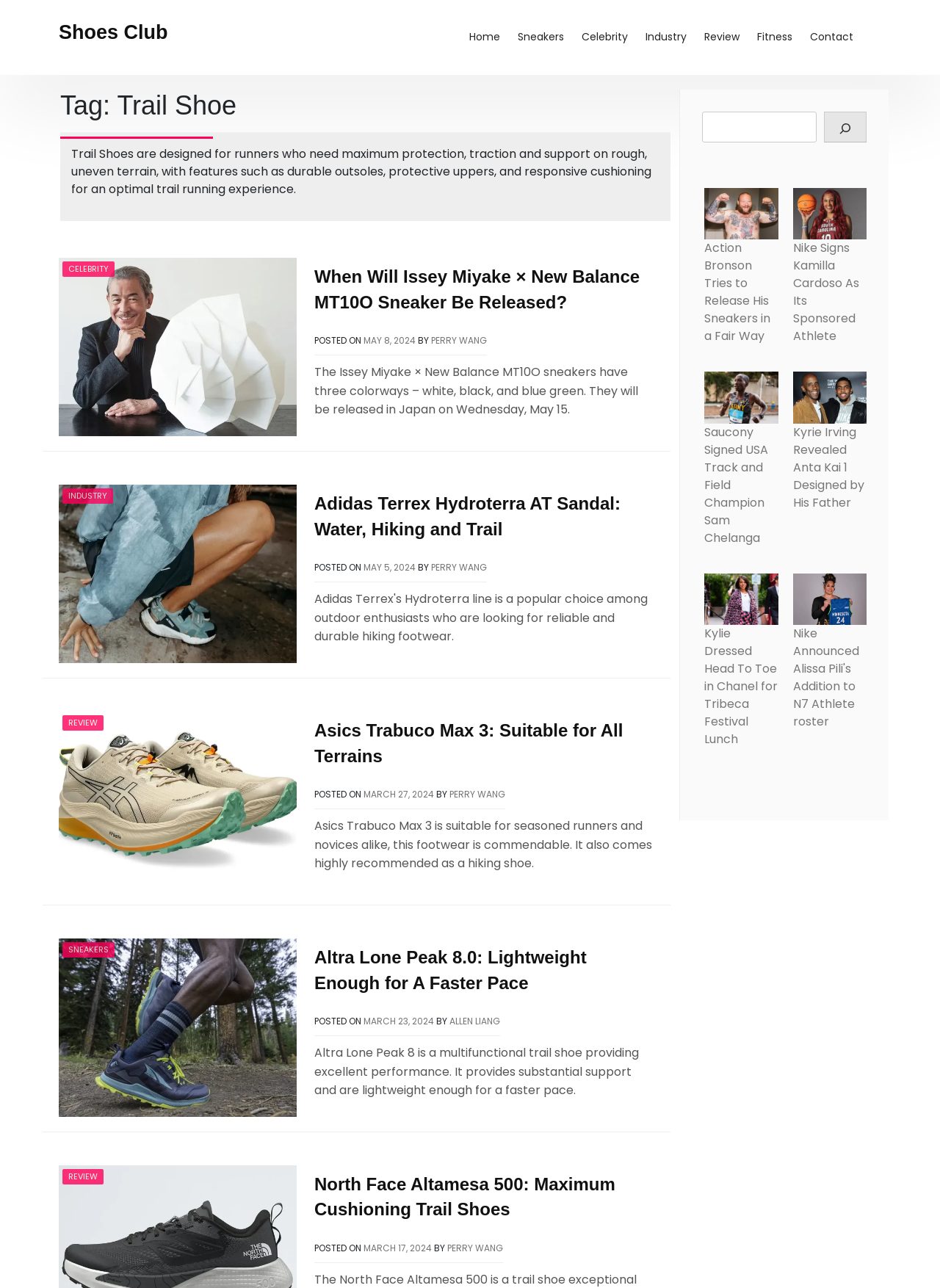Please indicate the bounding box coordinates for the clickable area to complete the following task: "Call Guttermaster at 01706 869 550". The coordinates should be specified as four float numbers between 0 and 1, i.e., [left, top, right, bottom].

None